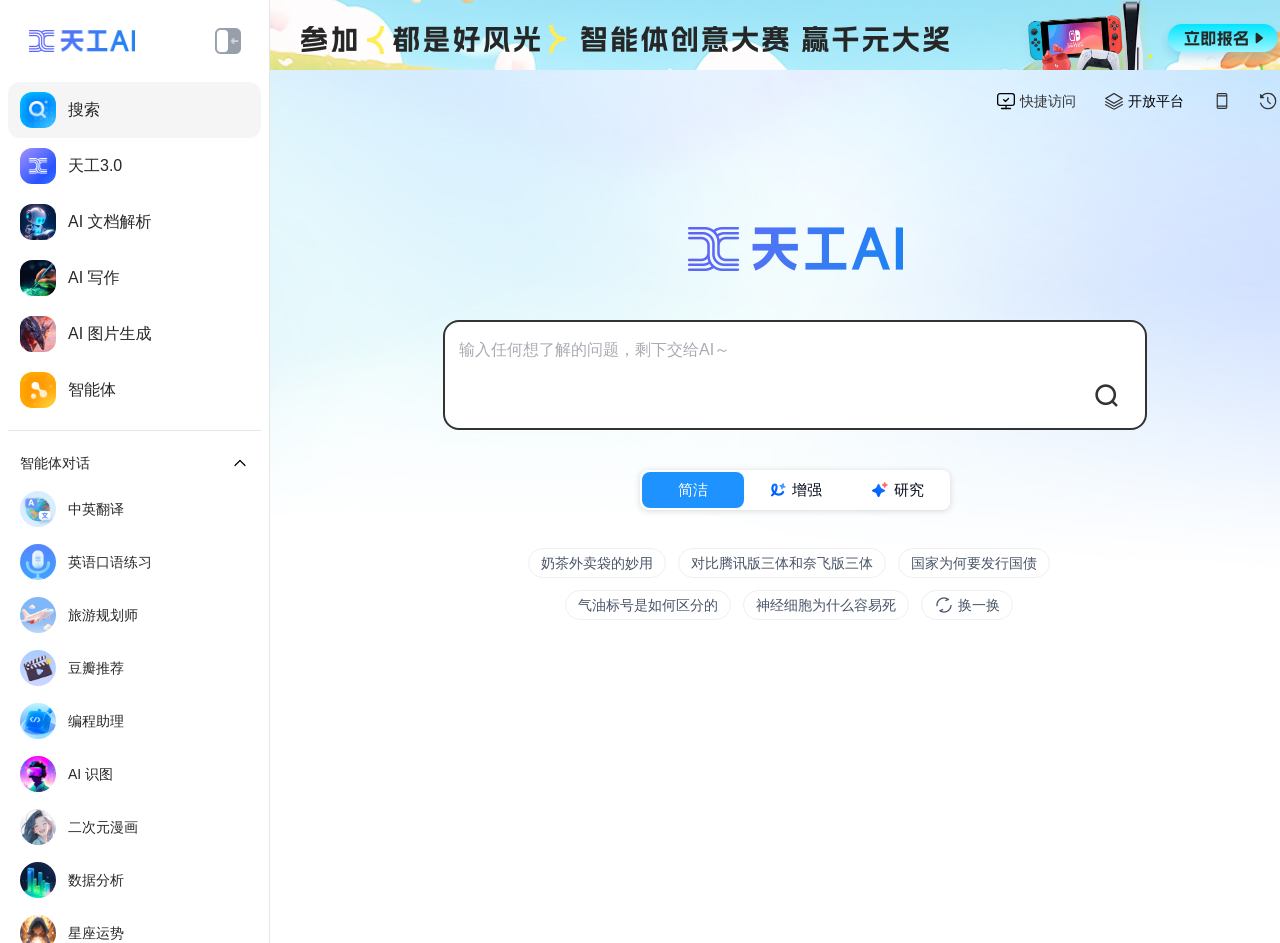Give a one-word or short phrase answer to this question: 
What are the main functions of this AI assistant?

Search, chat, write, draw